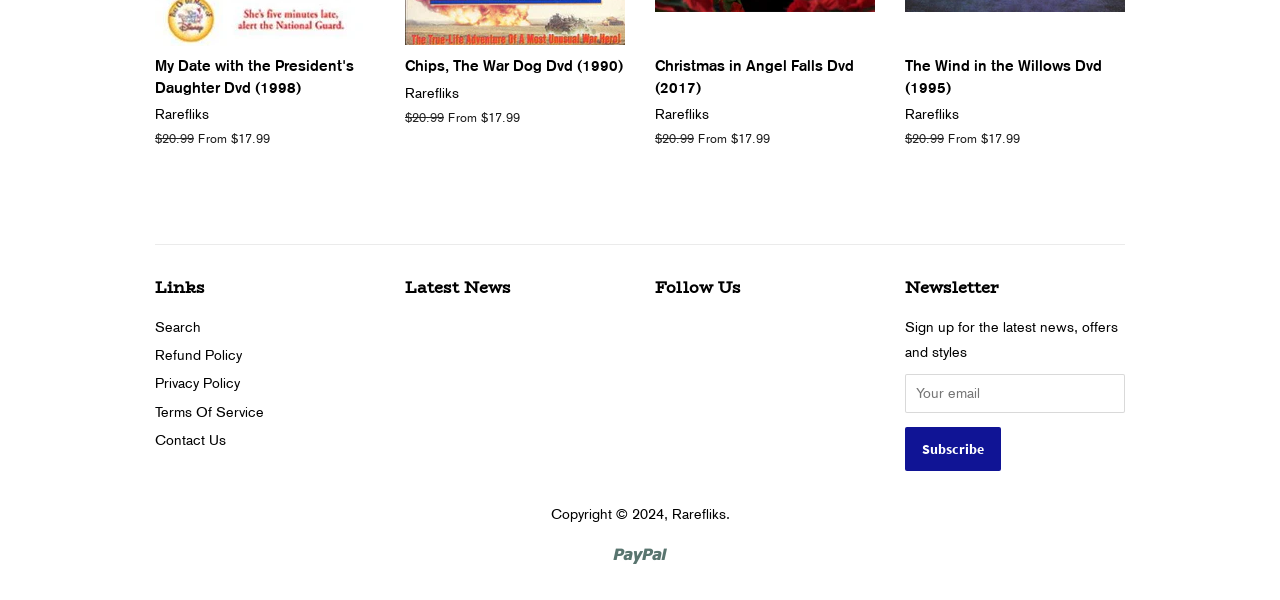Specify the bounding box coordinates of the element's area that should be clicked to execute the given instruction: "Subscribe to the newsletter". The coordinates should be four float numbers between 0 and 1, i.e., [left, top, right, bottom].

[0.707, 0.712, 0.782, 0.785]